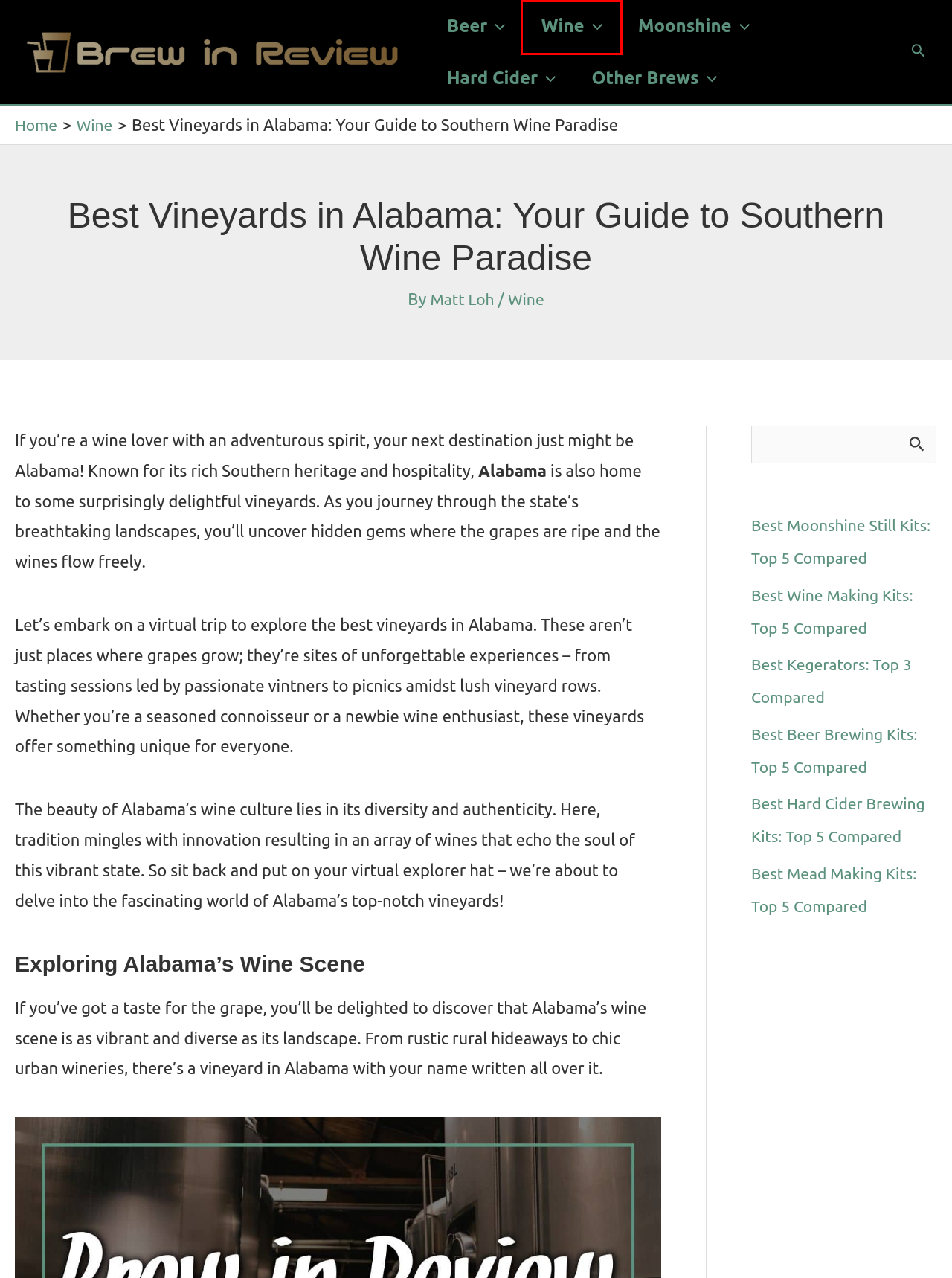Assess the screenshot of a webpage with a red bounding box and determine which webpage description most accurately matches the new page after clicking the element within the red box. Here are the options:
A. Brew In Review - Home Brewing All Kinds Of Drinks
B. Cider Archives
C. Wine Archives
D. Best Wine Making Kits: Top 5 Compared
E. Best Hard Cider Brewing Kits: Top 5 Compared
F. Moonshine Archives
G. Best Beer Brewing Kits: Top 5 Compared
H. Other Brews Archives

C